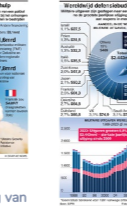What is featured on the left side of the infographic? Examine the screenshot and reply using just one word or a brief phrase.

Vertical representation of military spending